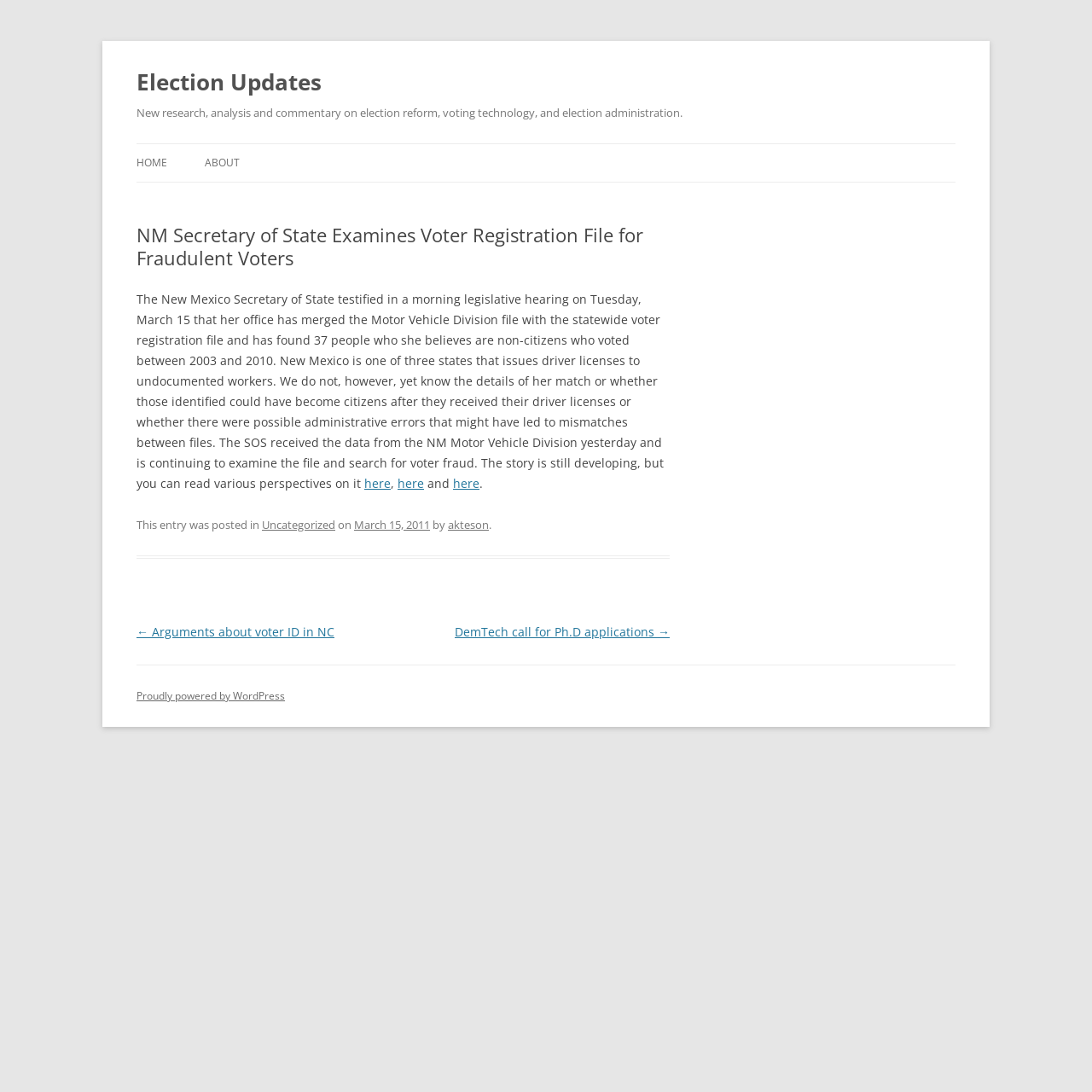Identify the bounding box for the element characterized by the following description: "akteson".

[0.41, 0.473, 0.448, 0.488]